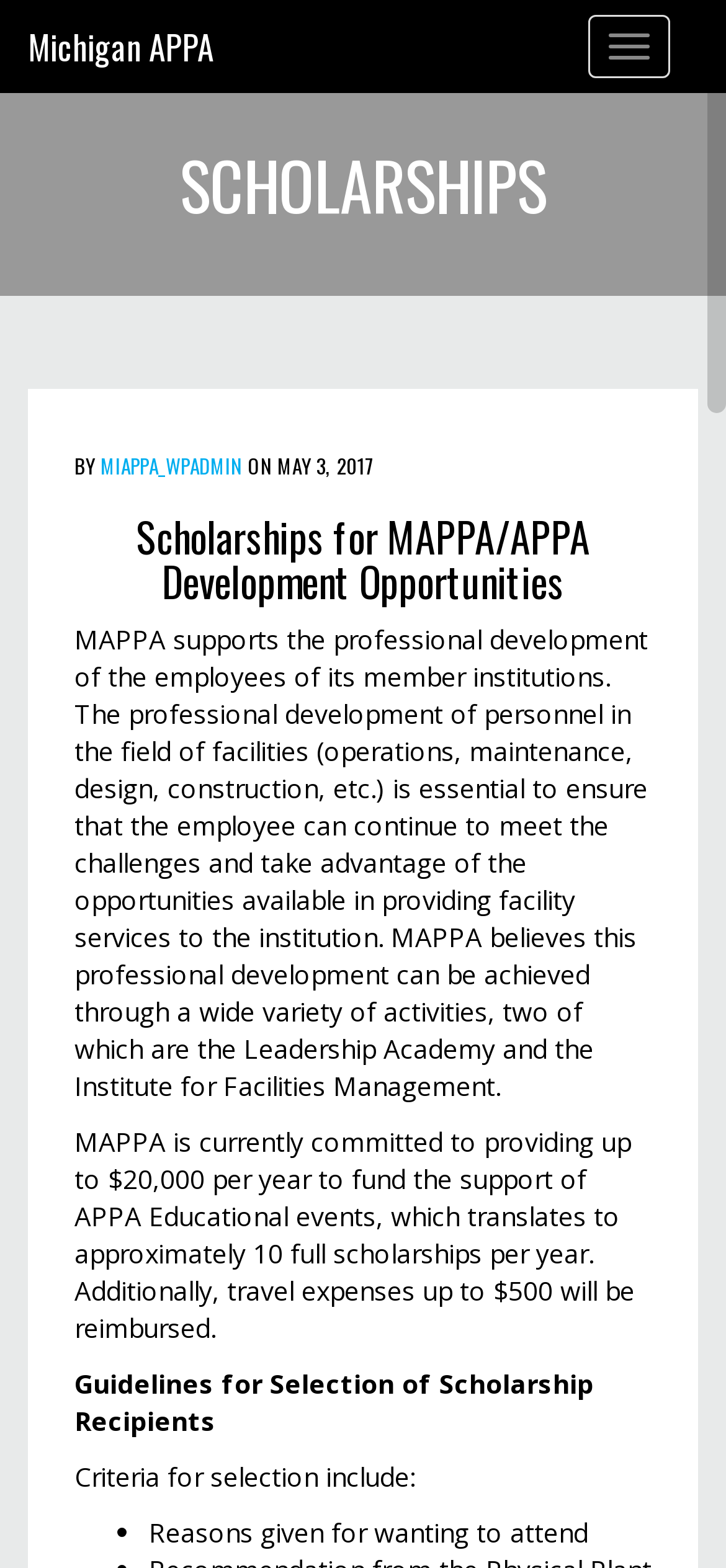Give a complete and precise description of the webpage's appearance.

The webpage is about scholarships provided by Michigan APPA. At the top right corner, there is a "Toggle navigation" button. On the top left corner, there is a link to "Michigan APPA". Below the link, a large heading "SCHOLARSHIPS" is centered on the page. 

Under the heading, there is a section with a "BY" label, a link to "MIAPPA_WPADMIN", and a date "ON MAY 3, 2017". 

Below this section, there is a heading "Scholarships for MAPPA/APPA Development Opportunities". This is followed by a paragraph of text that explains the importance of professional development for facilities personnel and how MAPPA supports this development through various activities.

The next section of text explains that MAPPA provides up to $20,000 per year to fund APPA Educational events, which translates to approximately 10 full scholarships per year, and also reimburses travel expenses up to $500.

Further down, there is a heading "Guidelines for Selection of Scholarship Recipients", followed by a paragraph that outlines the criteria for selection, including "Reasons given for wanting to attend", which is marked with a bullet point.